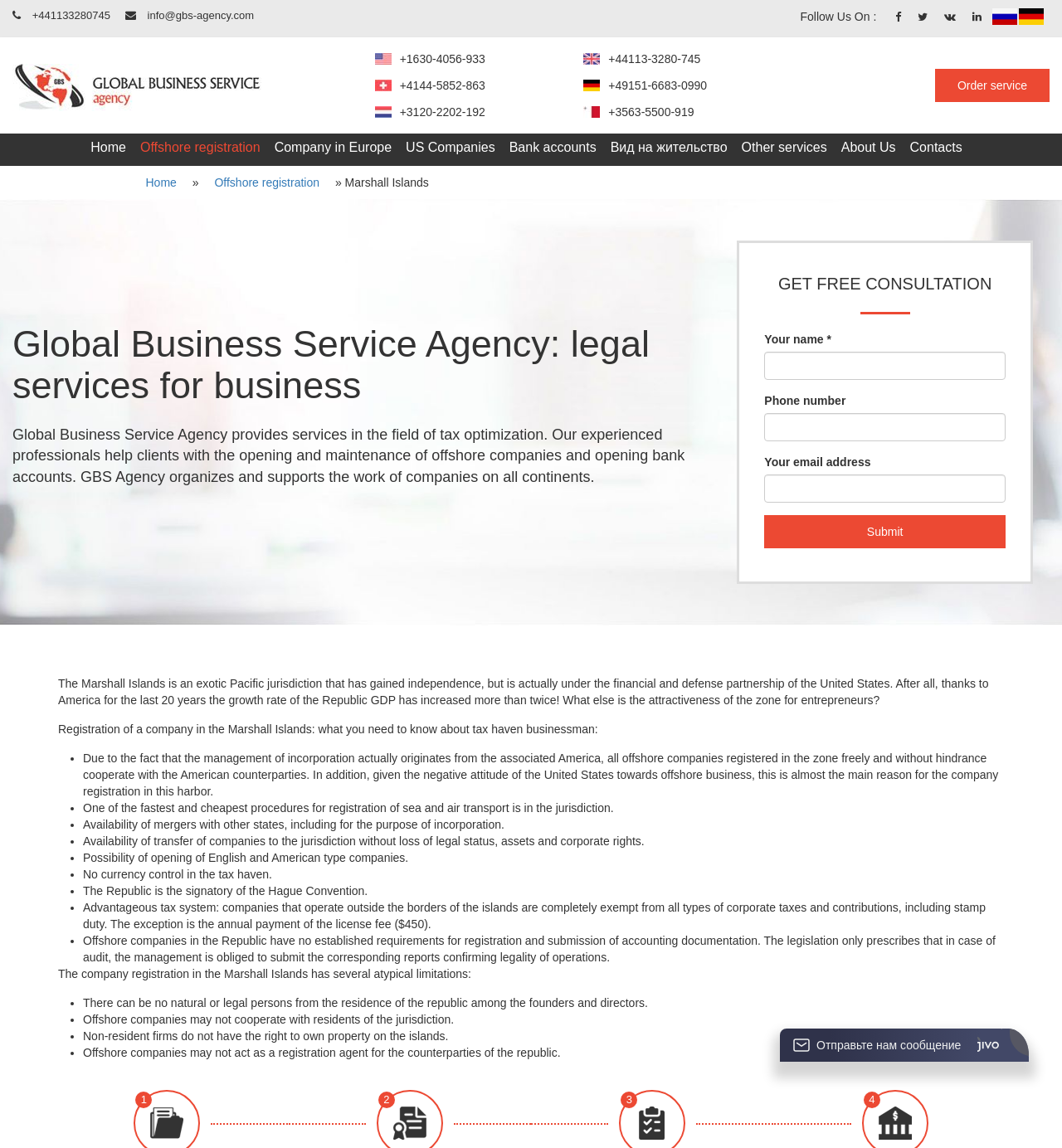What is the purpose of registering a company in the Marshall Islands?
Please provide a detailed answer to the question.

According to the webpage, the Marshall Islands is a tax haven and registering a company there can help with tax optimization. This information can be found in the section that describes the benefits of registering a company in the Marshall Islands.